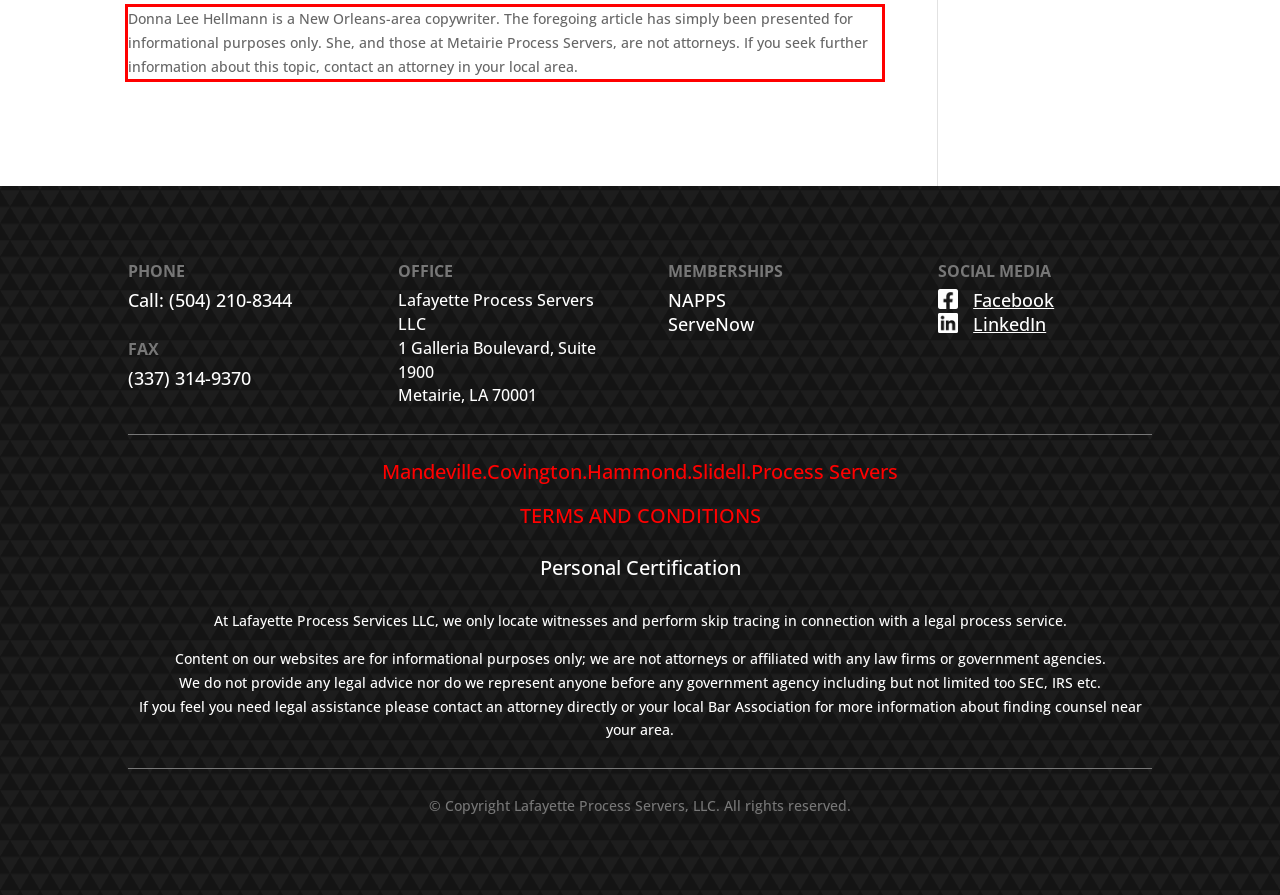Please perform OCR on the UI element surrounded by the red bounding box in the given webpage screenshot and extract its text content.

Donna Lee Hellmann is a New Orleans-area copywriter. The foregoing article has simply been presented for informational purposes only. She, and those at Metairie Process Servers, are not attorneys. If you seek further information about this topic, contact an attorney in your local area.